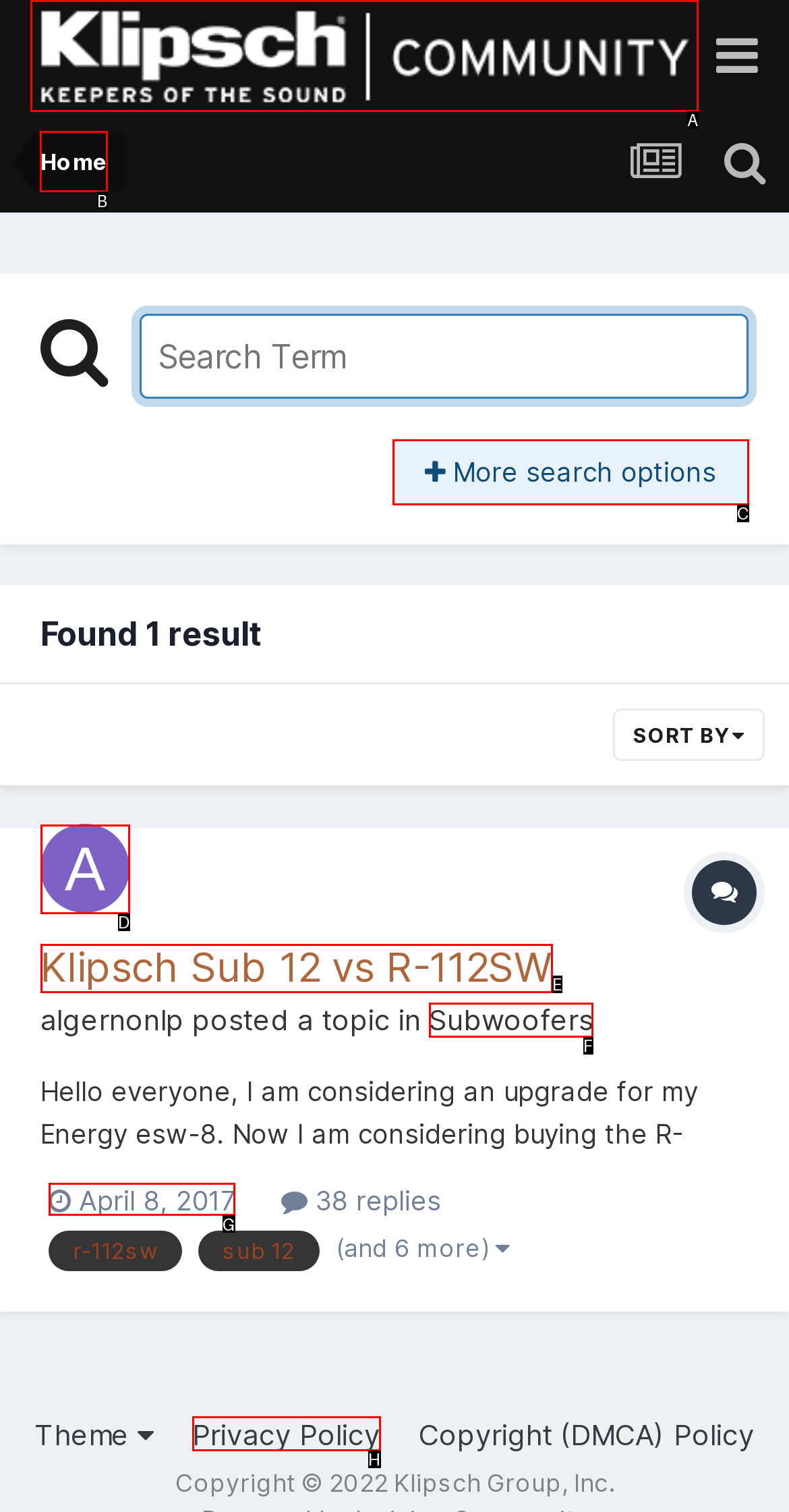Identify the letter of the UI element you should interact with to perform the task: Go to the home page
Reply with the appropriate letter of the option.

B